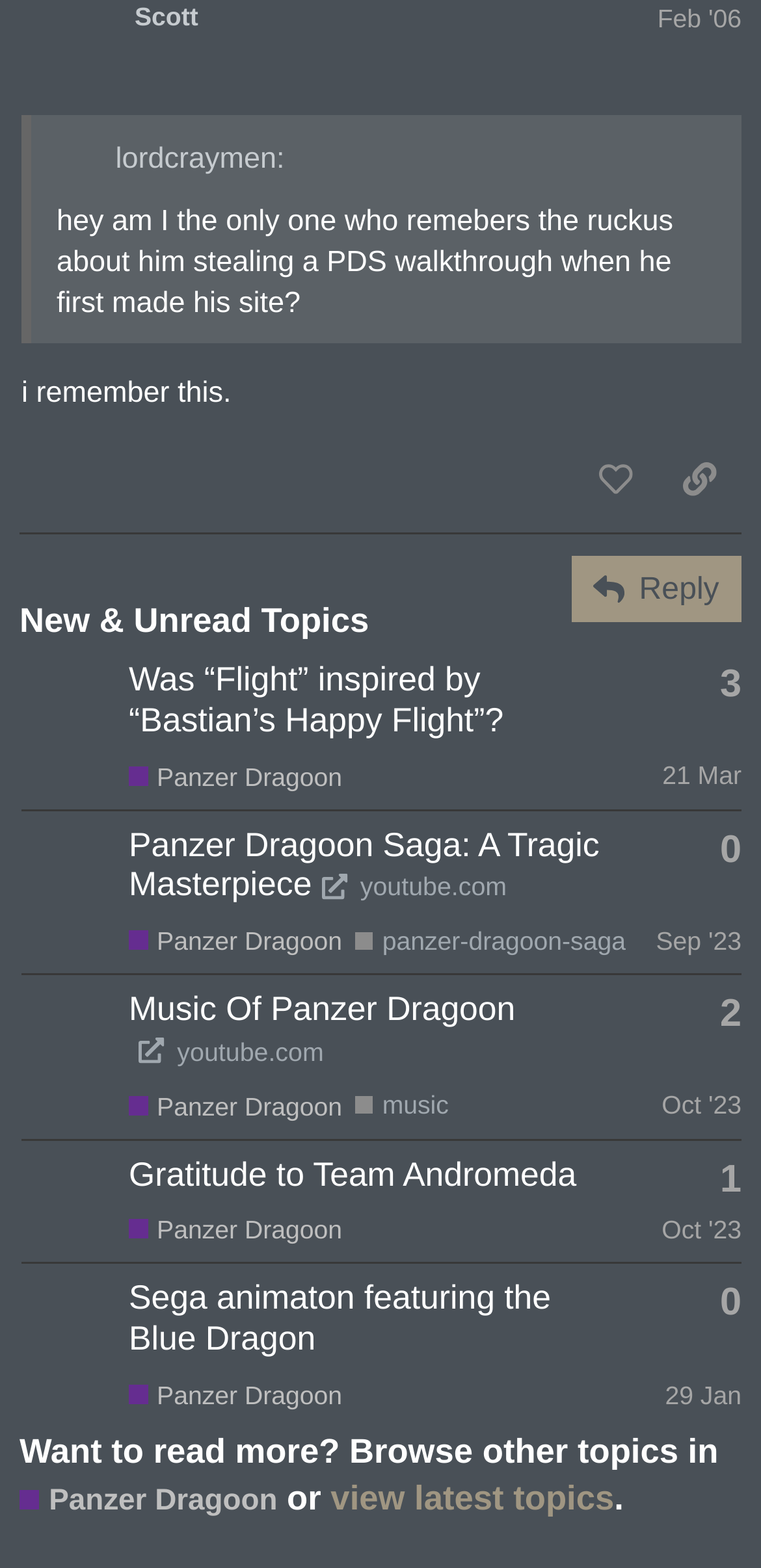Can you identify the bounding box coordinates of the clickable region needed to carry out this instruction: 'Reply to the post'? The coordinates should be four float numbers within the range of 0 to 1, stated as [left, top, right, bottom].

[0.751, 0.355, 0.974, 0.397]